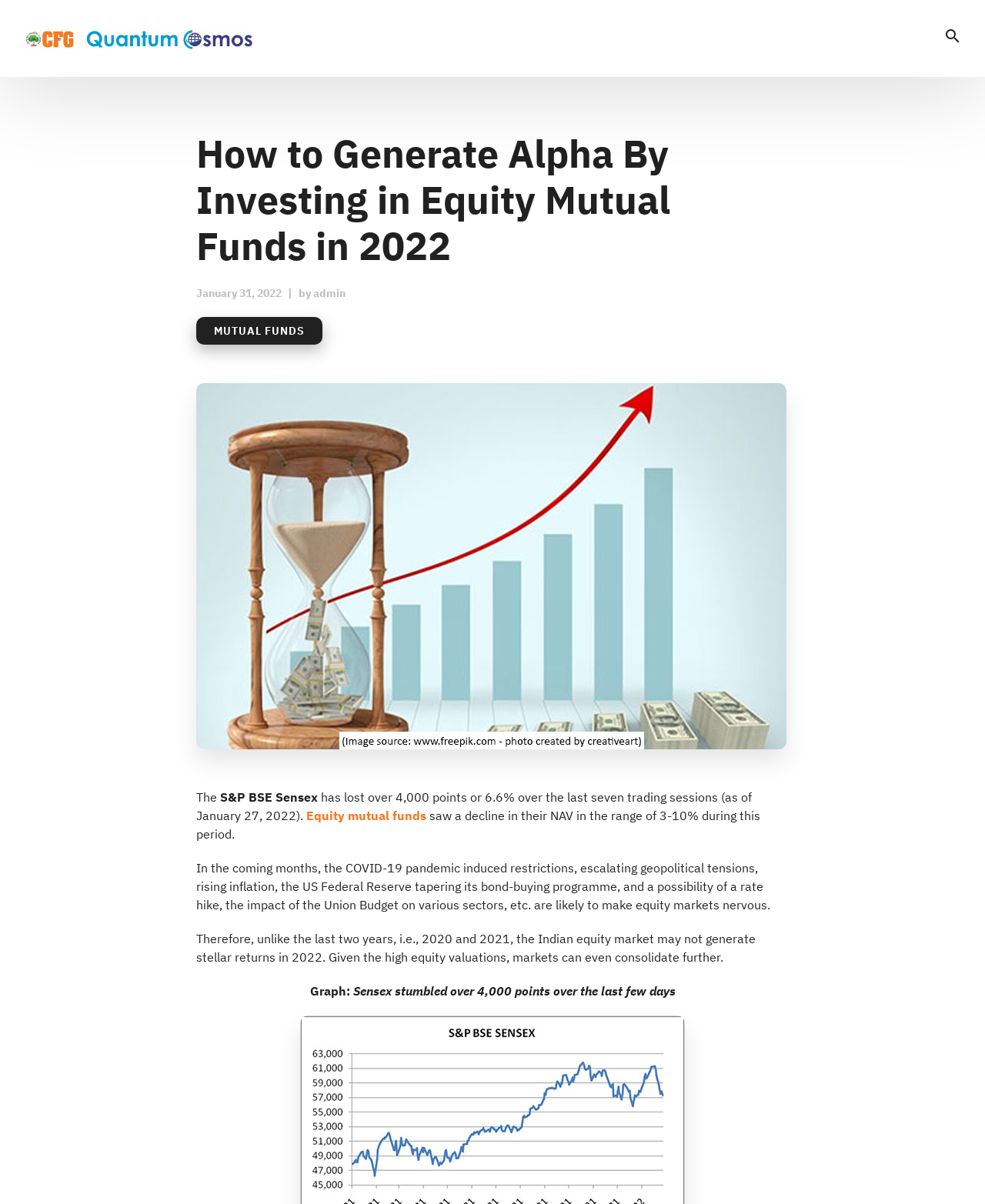Answer the following query concisely with a single word or phrase:
What is the expected market trend in 2022?

Consolidation